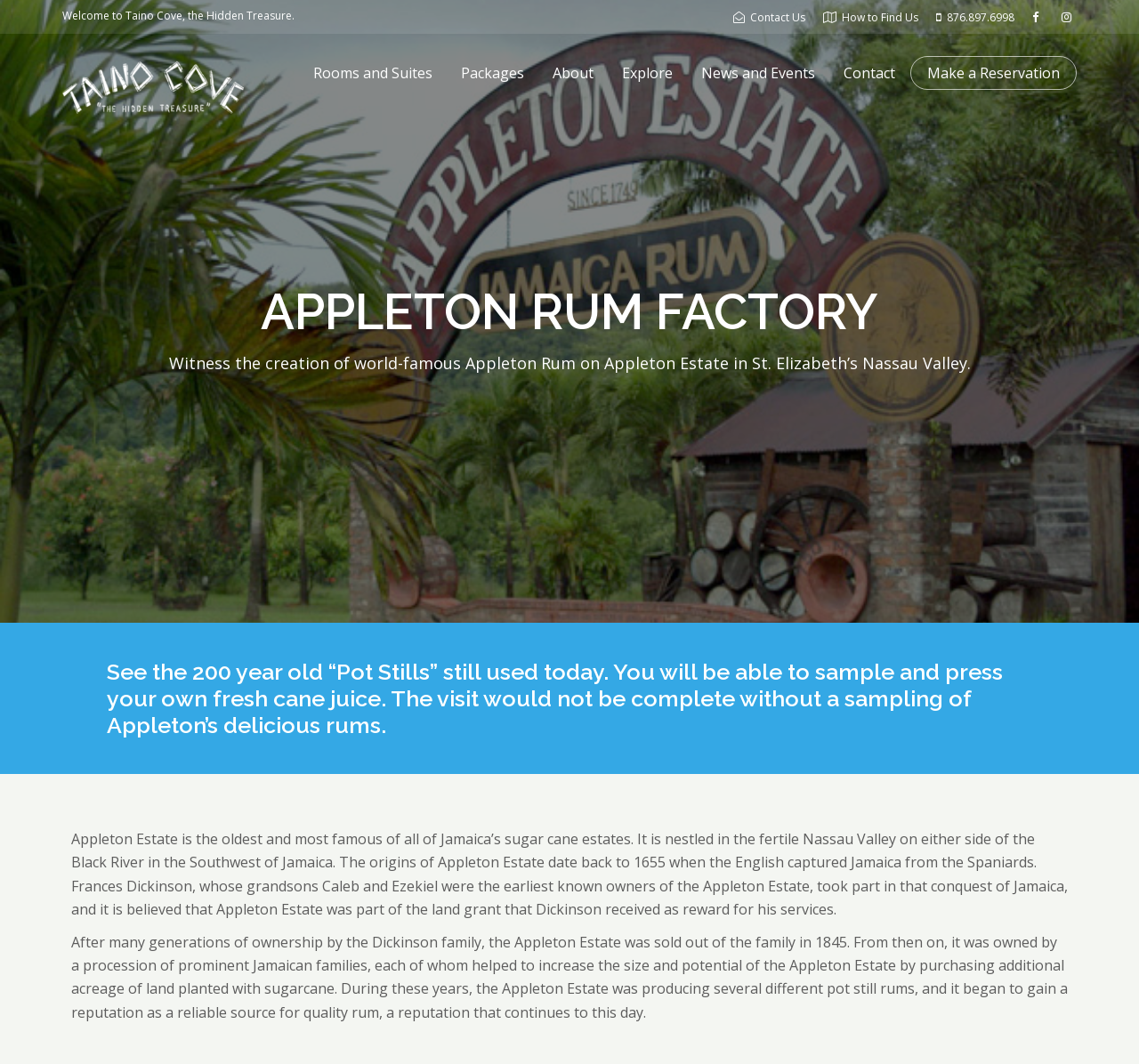What is the oldest part of the estate?
Carefully analyze the image and provide a thorough answer to the question.

I found the answer by looking at the text 'See the 200 year old “Pot Stills” still used today.' which indicates that the 200 year old Pot Stills are the oldest part of the estate.